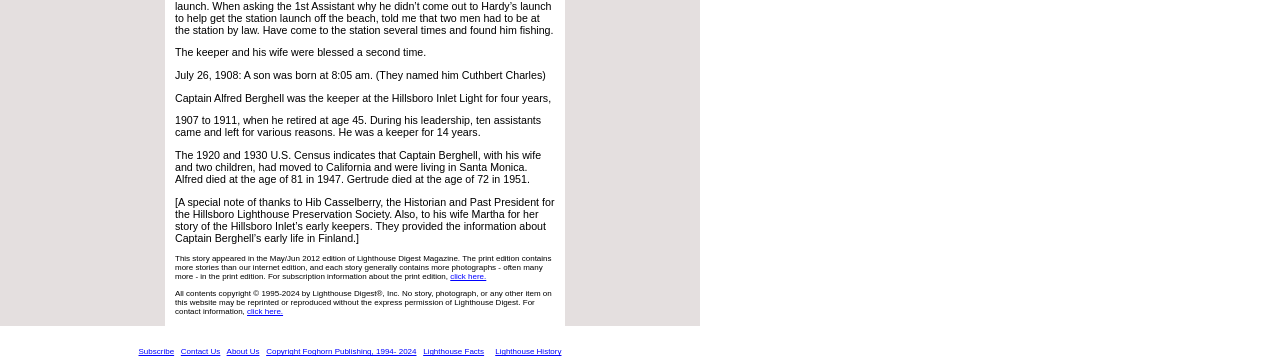Please specify the bounding box coordinates of the area that should be clicked to accomplish the following instruction: "Click here to read more stories". The coordinates should consist of four float numbers between 0 and 1, i.e., [left, top, right, bottom].

[0.352, 0.759, 0.38, 0.784]